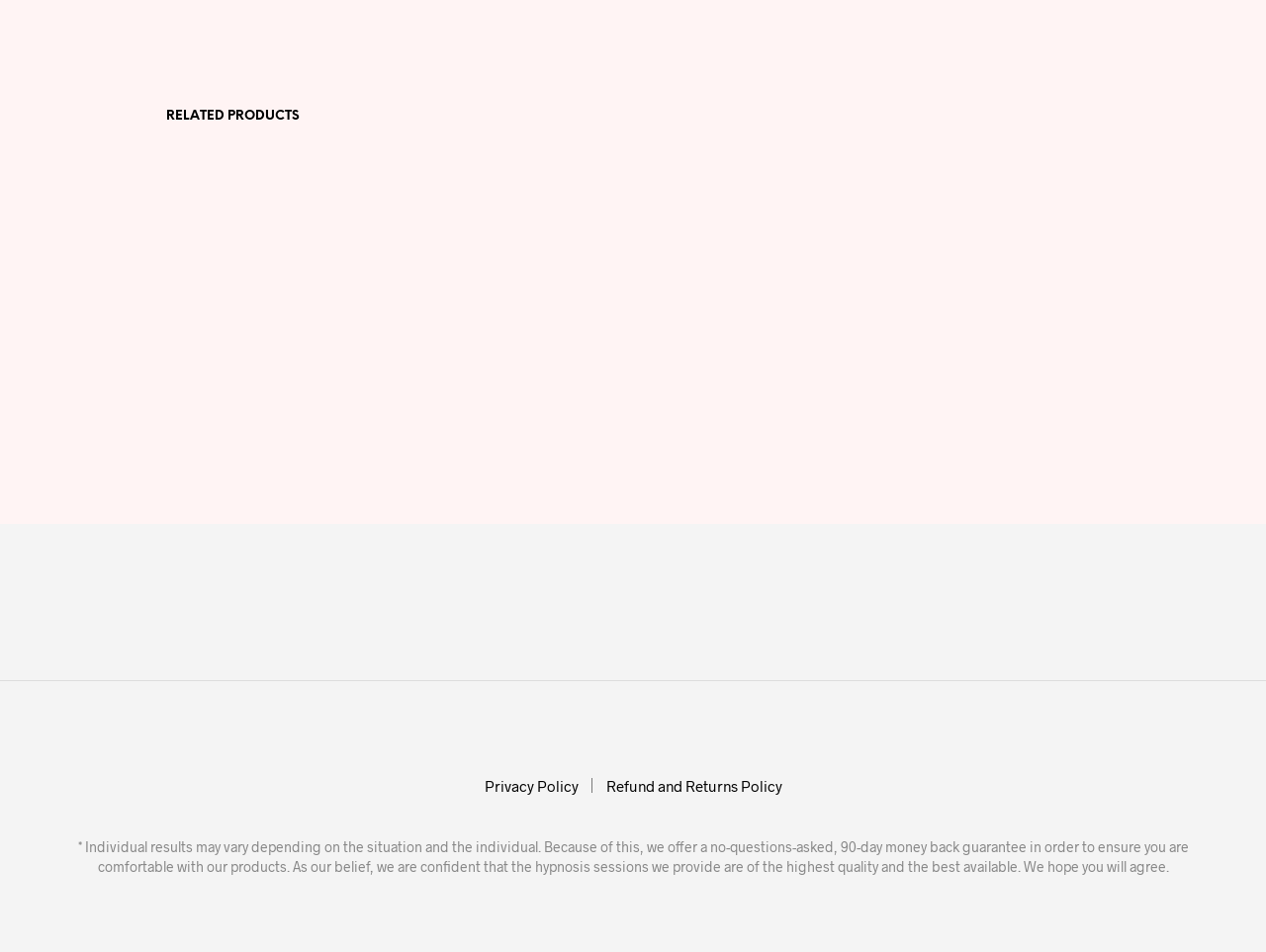Please respond in a single word or phrase: 
What is the purpose of the '  ADD TO WISHLIST' link?

Add to wishlist